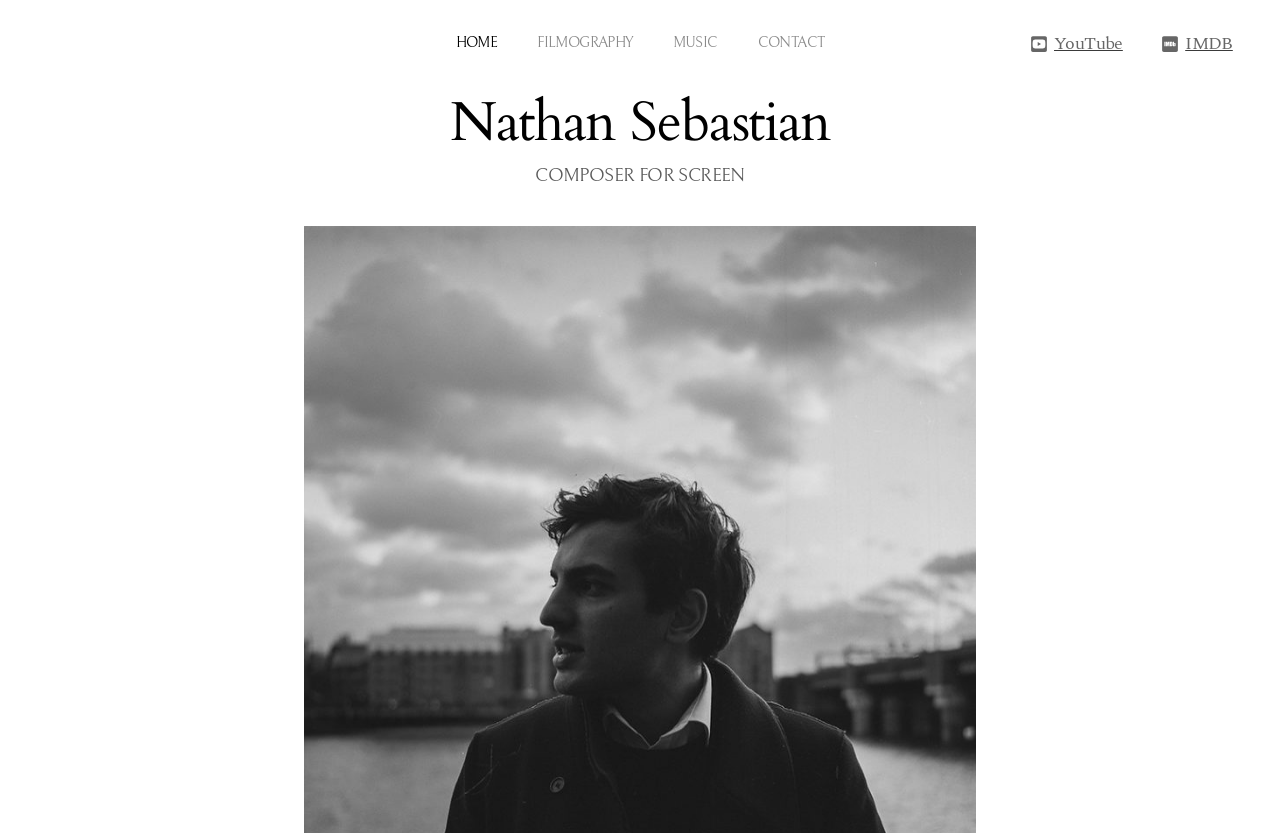From the image, can you give a detailed response to the question below:
What is the platform represented by the image at [0.805, 0.042, 0.819, 0.064]?

The image at the specified bounding box coordinates is accompanied by a link labeled 'YouTube', indicating that the image represents the YouTube platform.